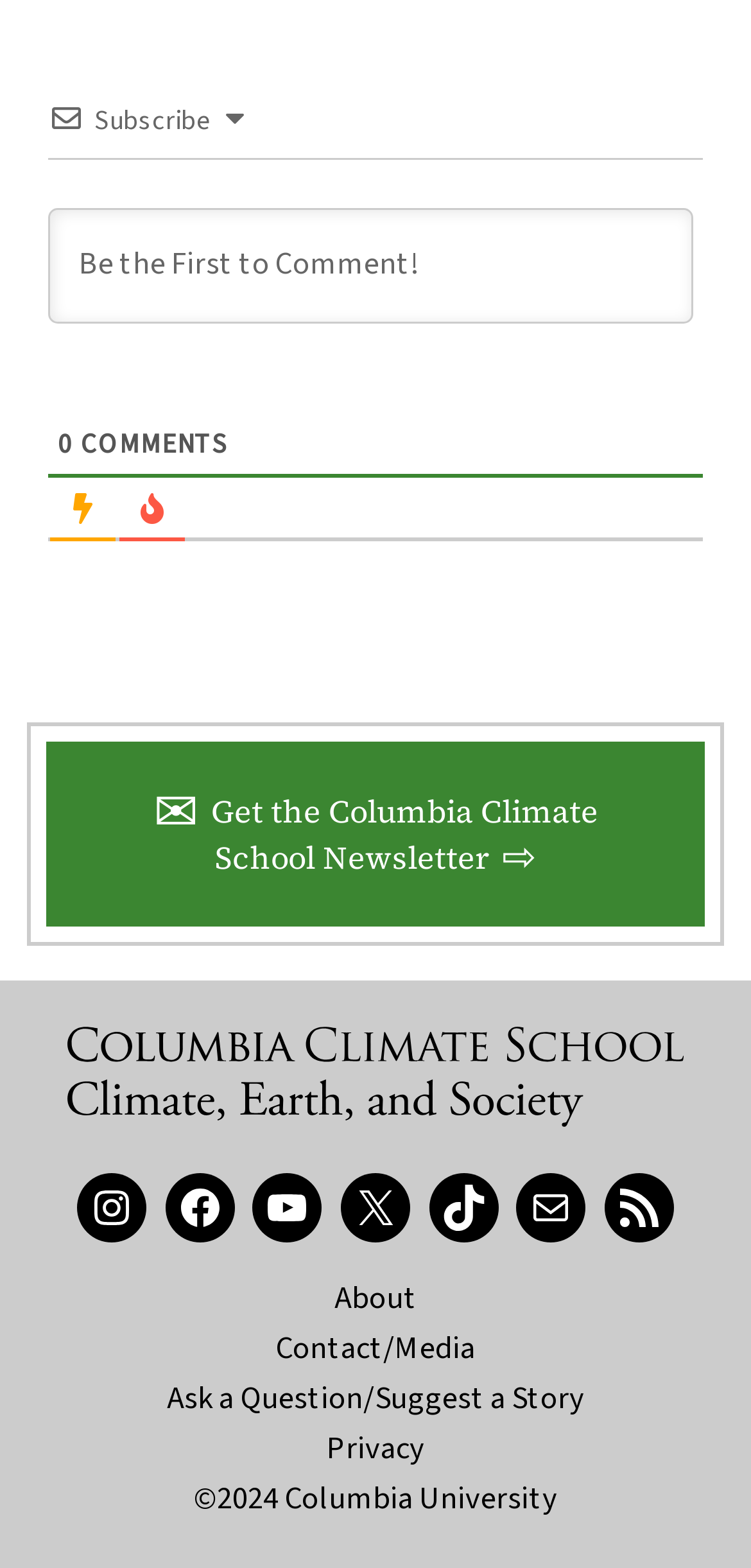Locate the bounding box coordinates of the clickable part needed for the task: "Get the Columbia Climate School Newsletter".

[0.204, 0.503, 0.796, 0.56]